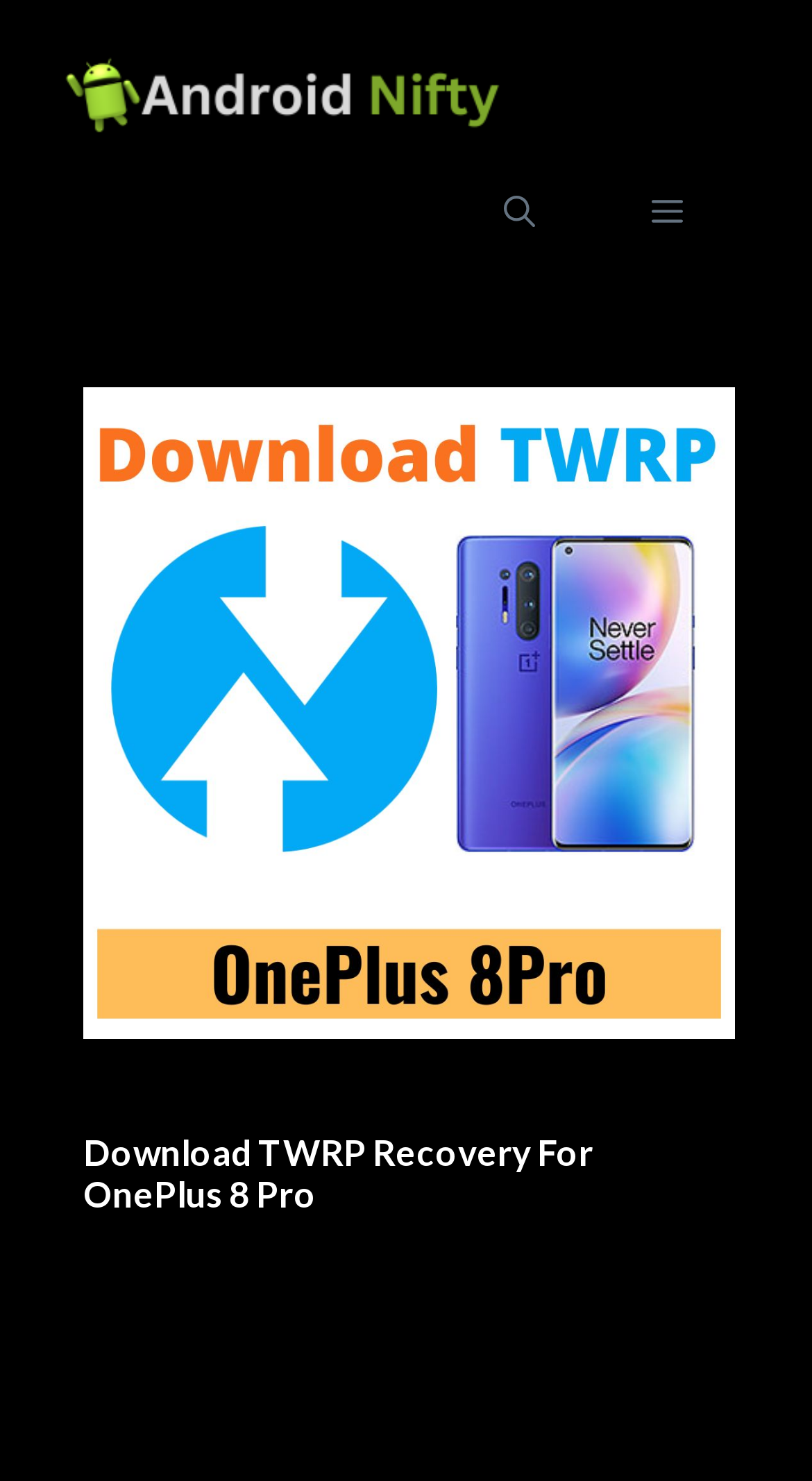What is the purpose of the 'MENU' button?
Using the image, provide a concise answer in one word or a short phrase.

To open a slideout menu